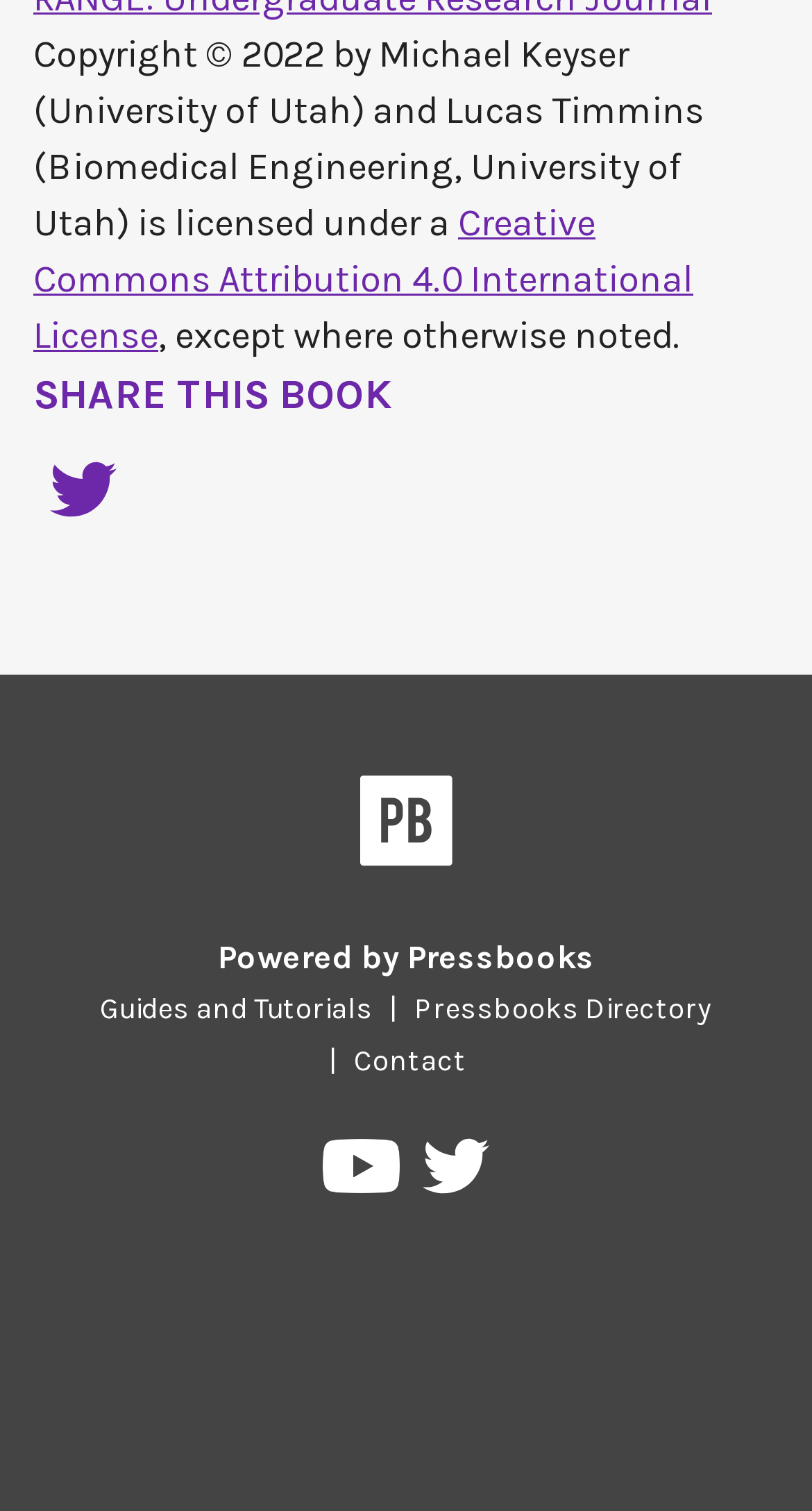Answer the question briefly using a single word or phrase: 
What is the name of the platform that powers this book?

Pressbooks